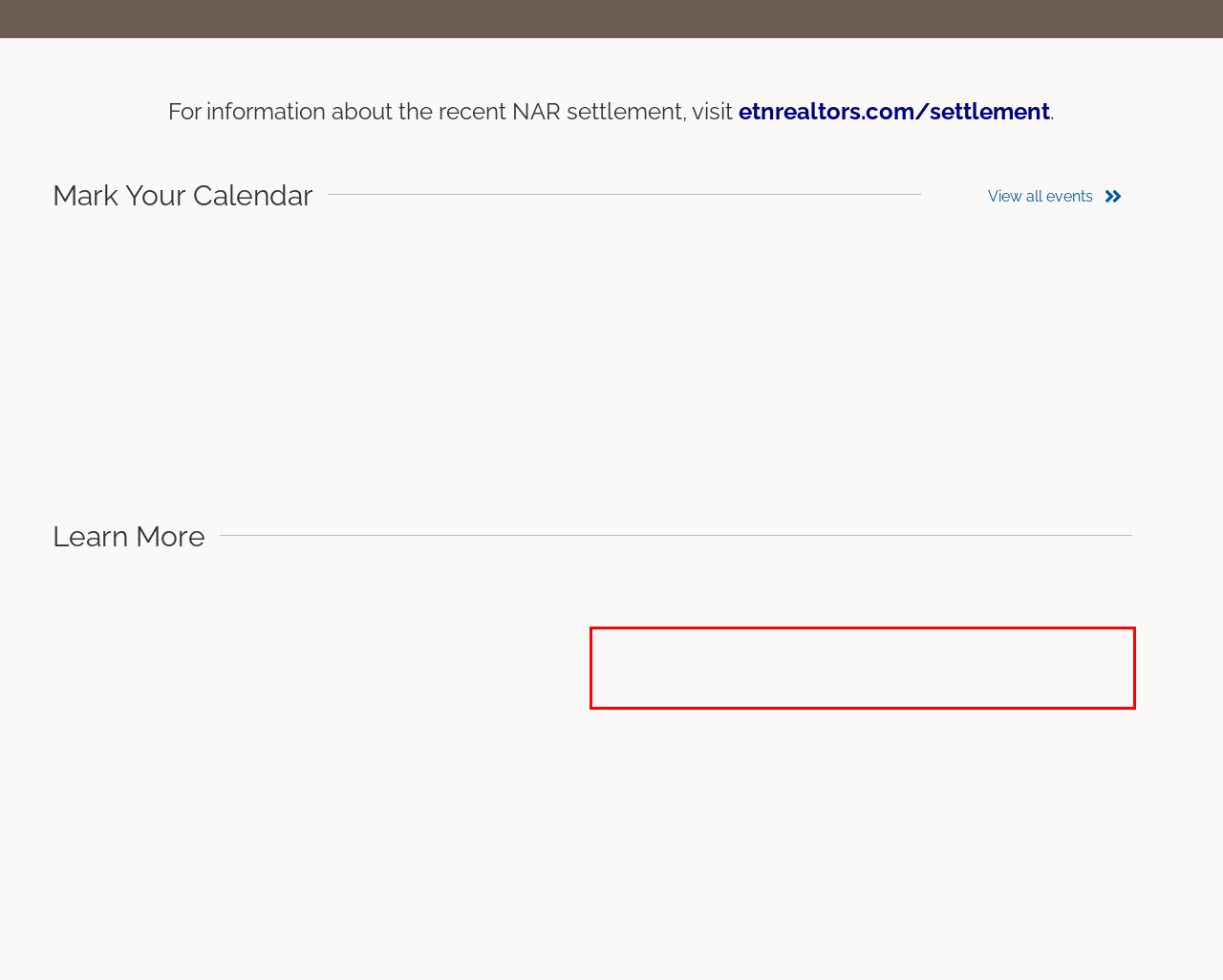By examining the provided screenshot of a webpage, recognize the text within the red bounding box and generate its text content.

Subscribe to the Market Pulse, a data-driven newsletter providing a rundown of local policy news and the latest housing market research and analysis, courtesy of East Tennessee REALTORS®.